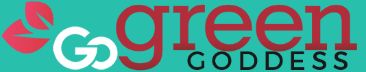Respond to the question below with a single word or phrase:
What is the mission of the 'Go Green Goddess' initiative?

To encourage environmentally friendly energy solutions and lifestyle choices